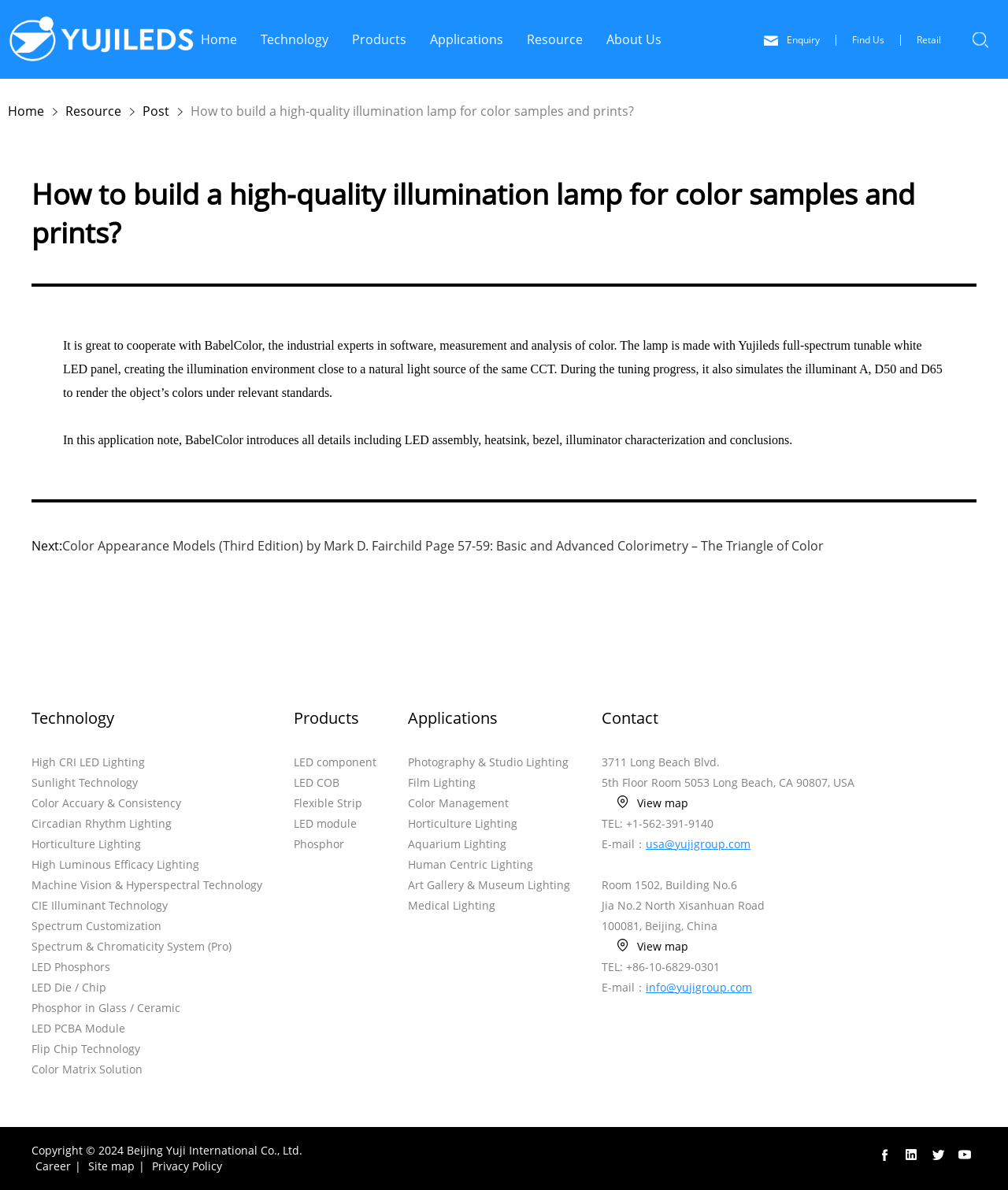Using the image as a reference, answer the following question in as much detail as possible:
What type of LED panel is used in the lamp?

According to the article, the lamp is made with Yujileds full-spectrum tunable white LED panel, which creates the illumination environment close to a natural light source of the same CCT.